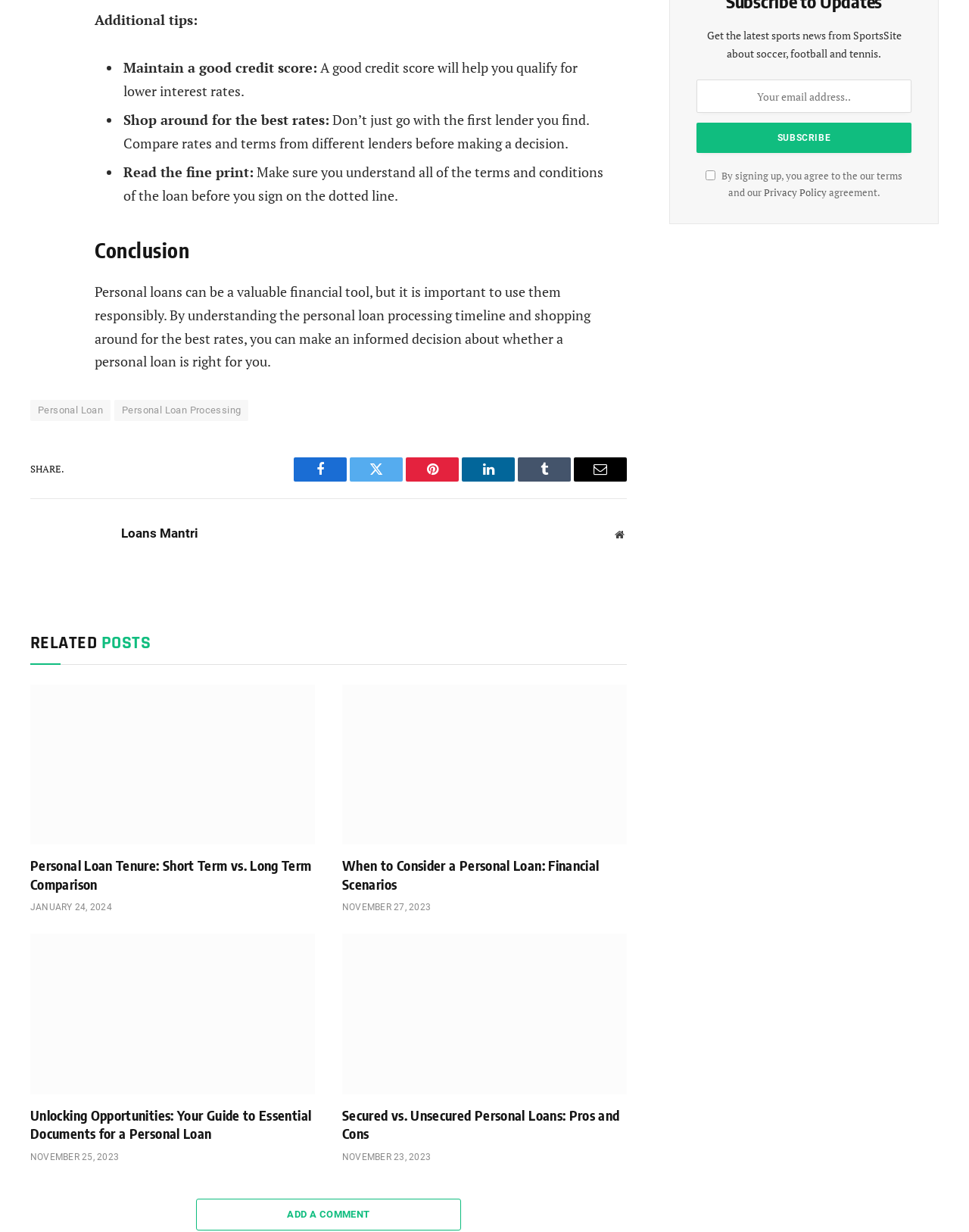Could you determine the bounding box coordinates of the clickable element to complete the instruction: "Subscribe to the newsletter"? Provide the coordinates as four float numbers between 0 and 1, i.e., [left, top, right, bottom].

[0.719, 0.1, 0.941, 0.124]